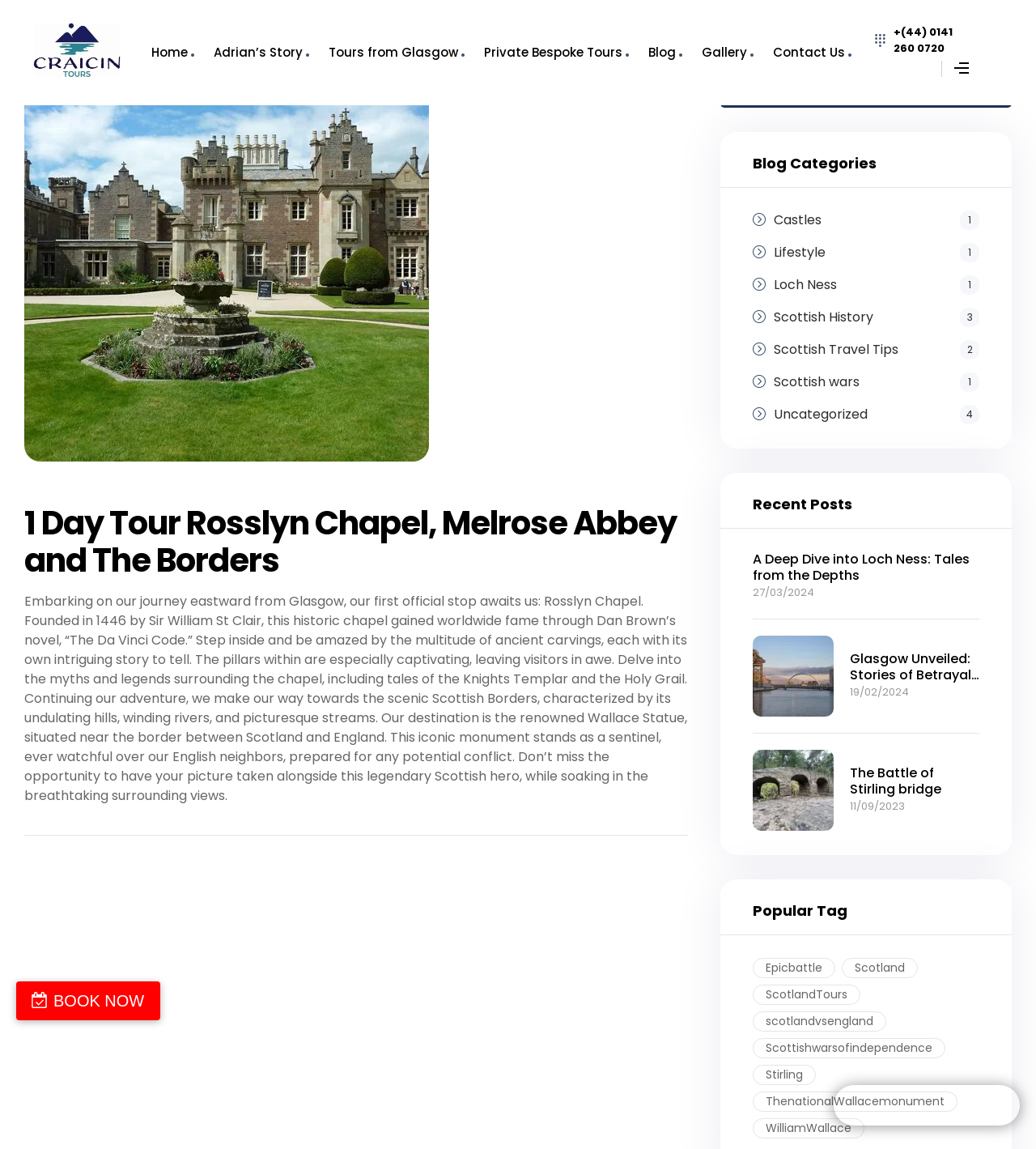Pinpoint the bounding box coordinates of the element that must be clicked to accomplish the following instruction: "Search for something". The coordinates should be in the format of four float numbers between 0 and 1, i.e., [left, top, right, bottom].

[0.695, 0.049, 0.917, 0.094]